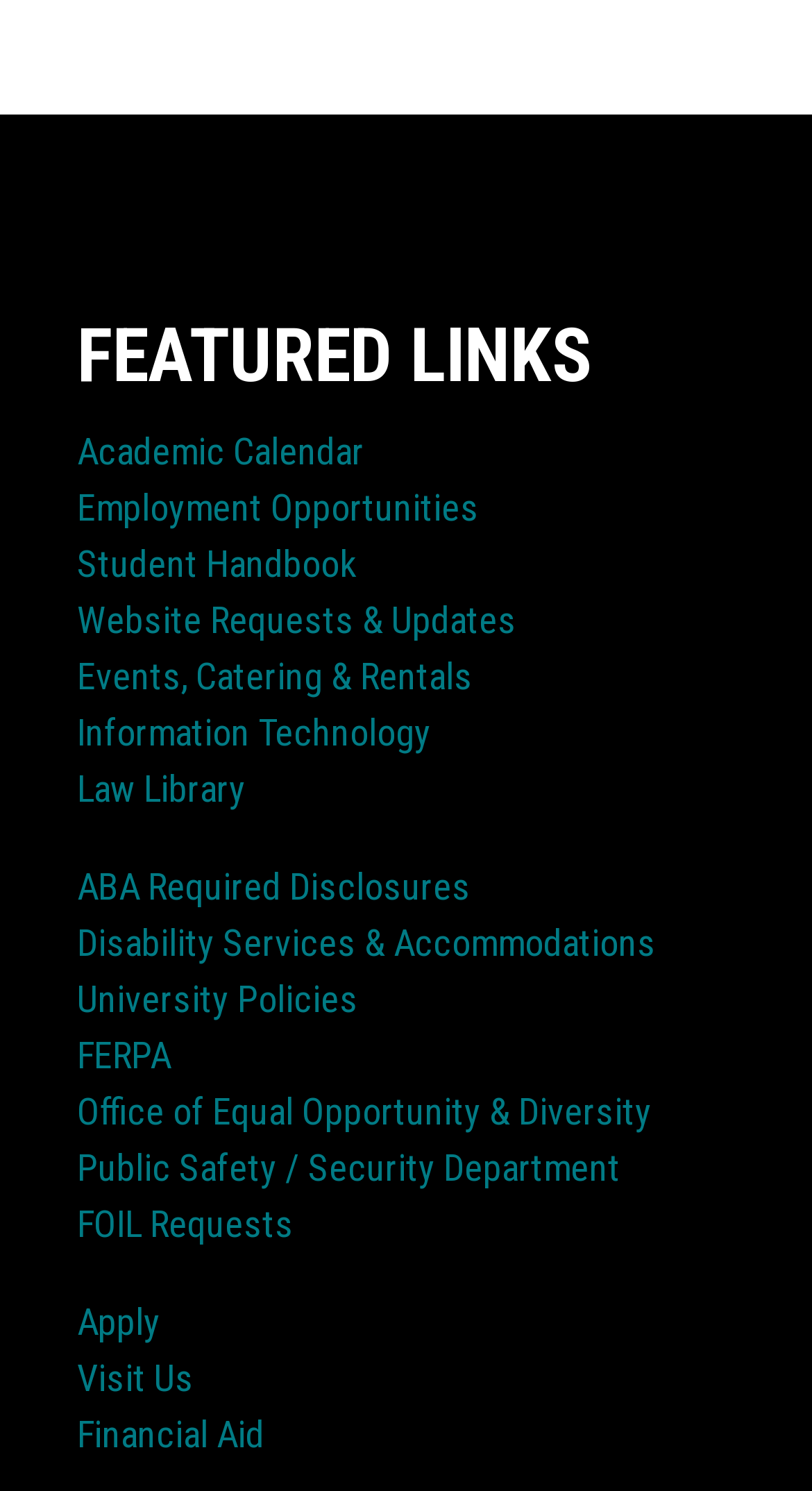Based on the element description, predict the bounding box coordinates (top-left x, top-left y, bottom-right x, bottom-right y) for the UI element in the screenshot: Website Requests & Updates

[0.095, 0.401, 0.636, 0.431]